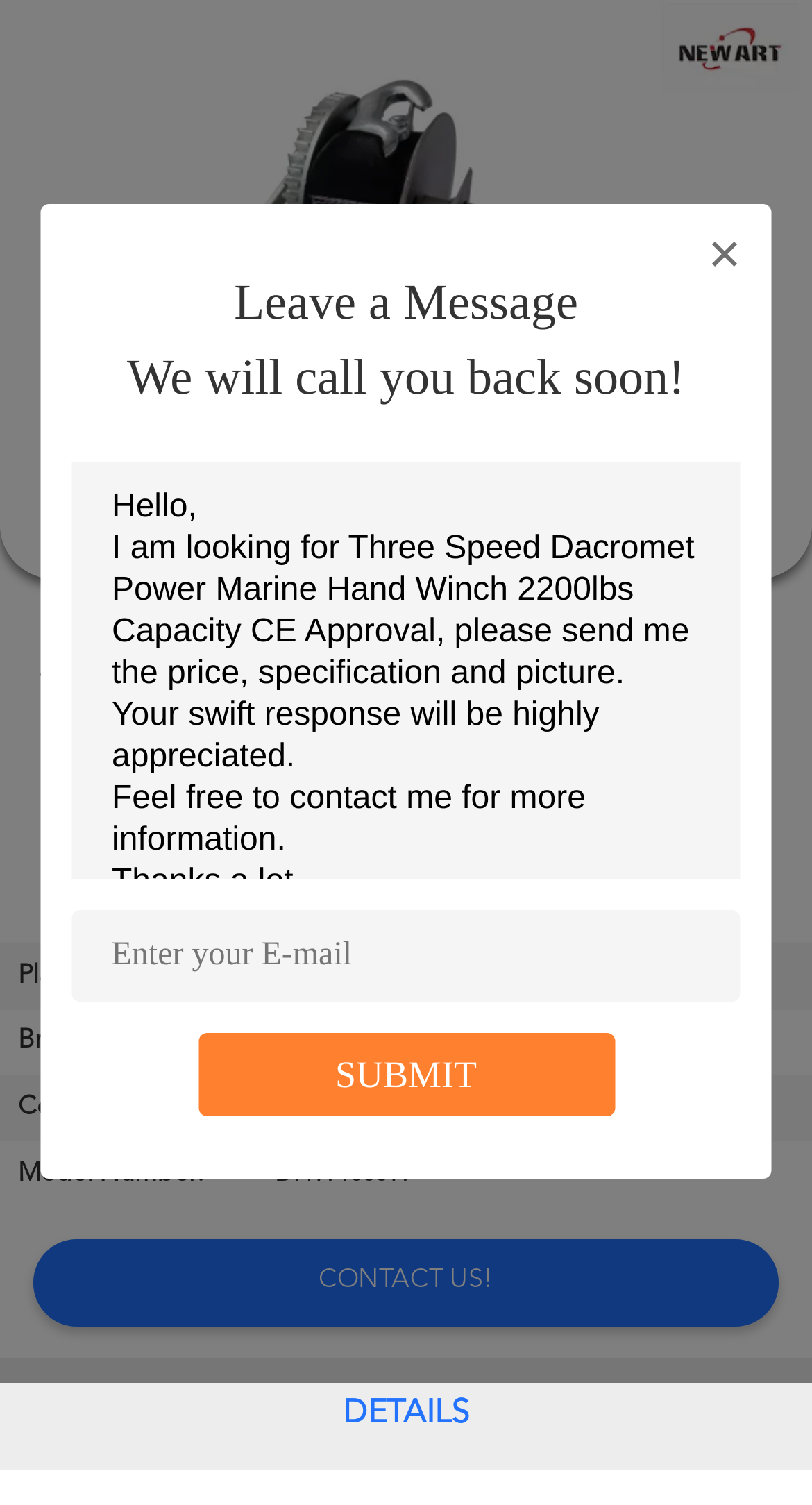Determine and generate the text content of the webpage's headline.

Three Speed Dacromet Power Marine Hand Winch 2200lbs Capacity CE Approval